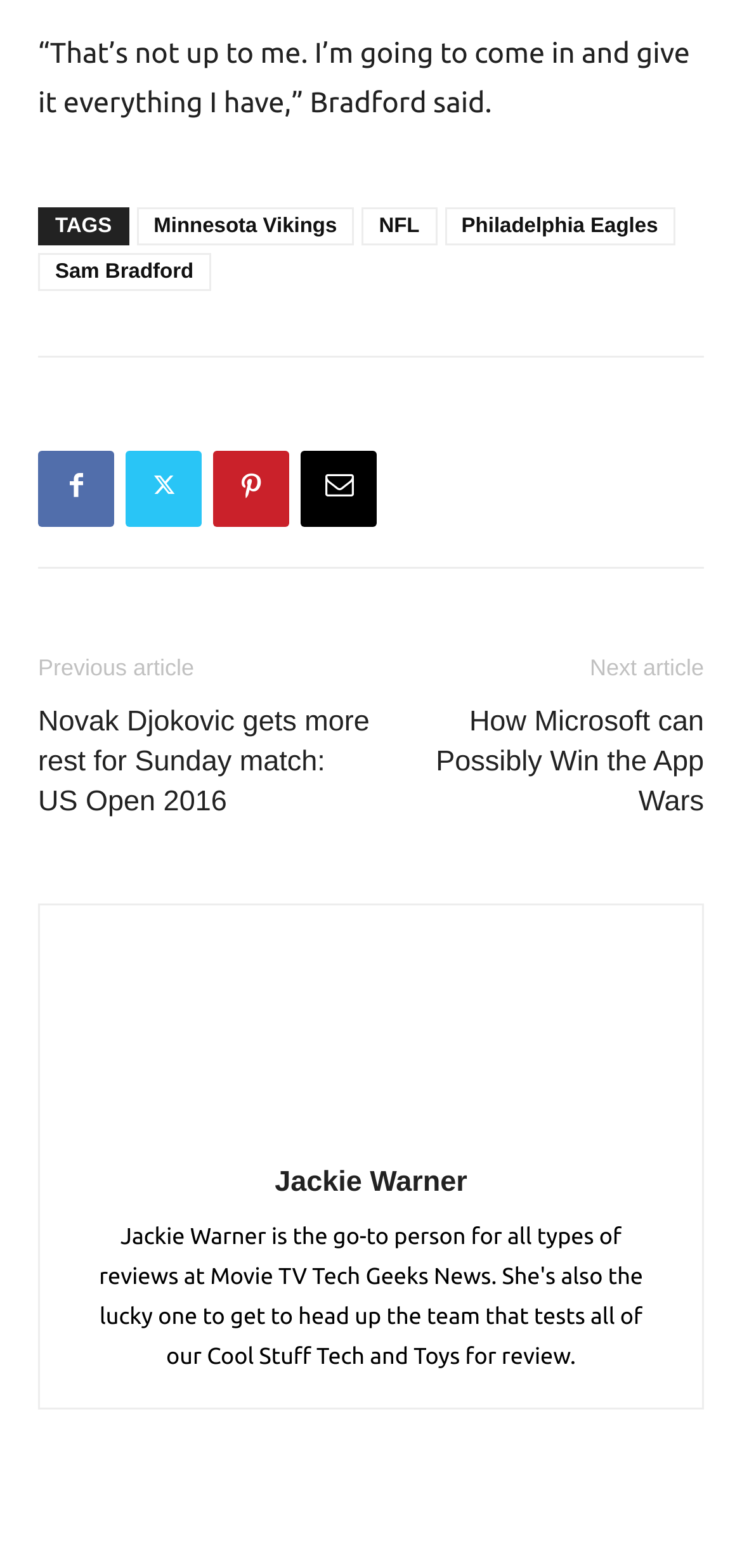What is the text of the first article?
Answer the question with a single word or phrase derived from the image.

“That’s not up to me. I’m going to come in and give it everything I have,” Bradford said.